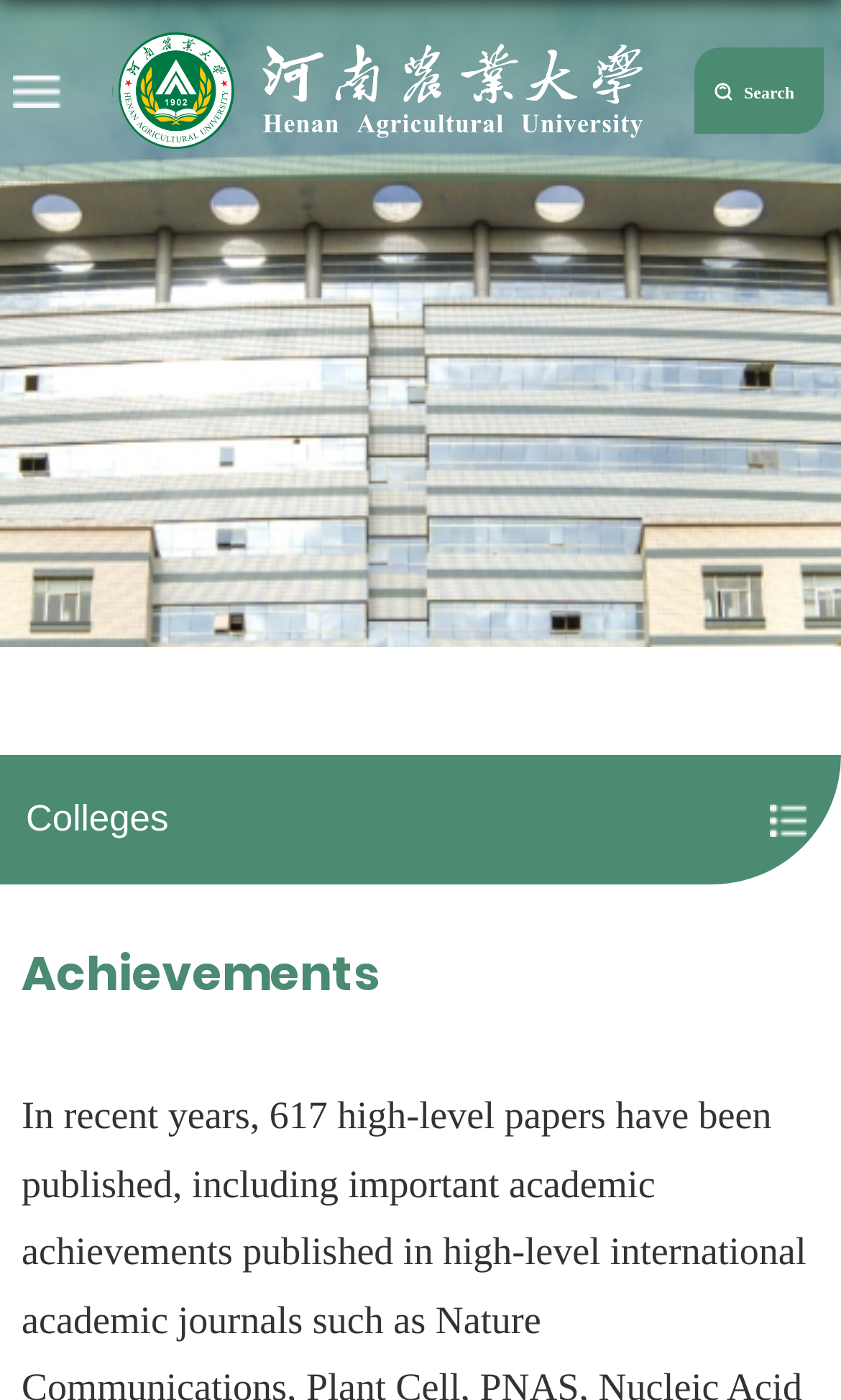Respond with a single word or short phrase to the following question: 
How many images are on the page?

3